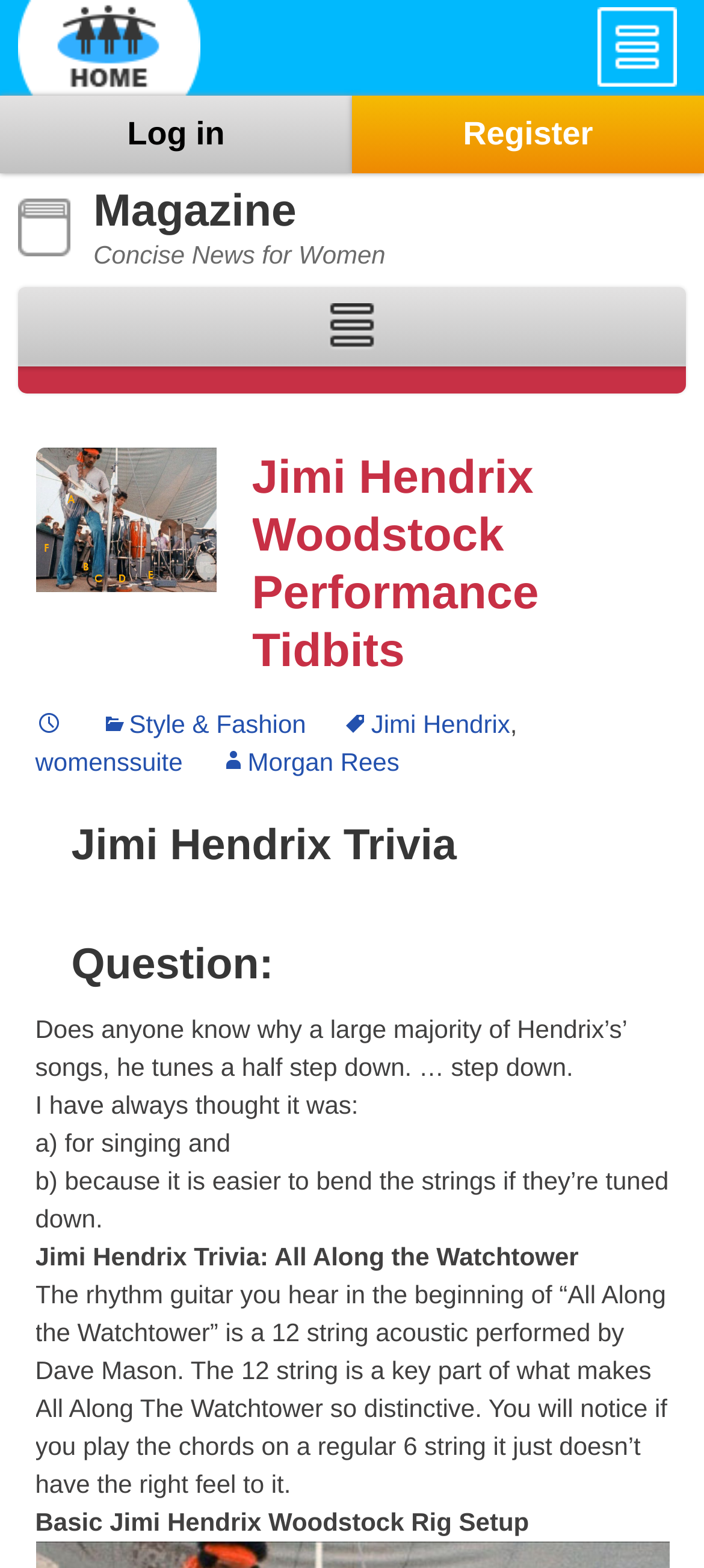Find and indicate the bounding box coordinates of the region you should select to follow the given instruction: "Click on Women's Suite link".

[0.026, 0.0, 0.285, 0.061]